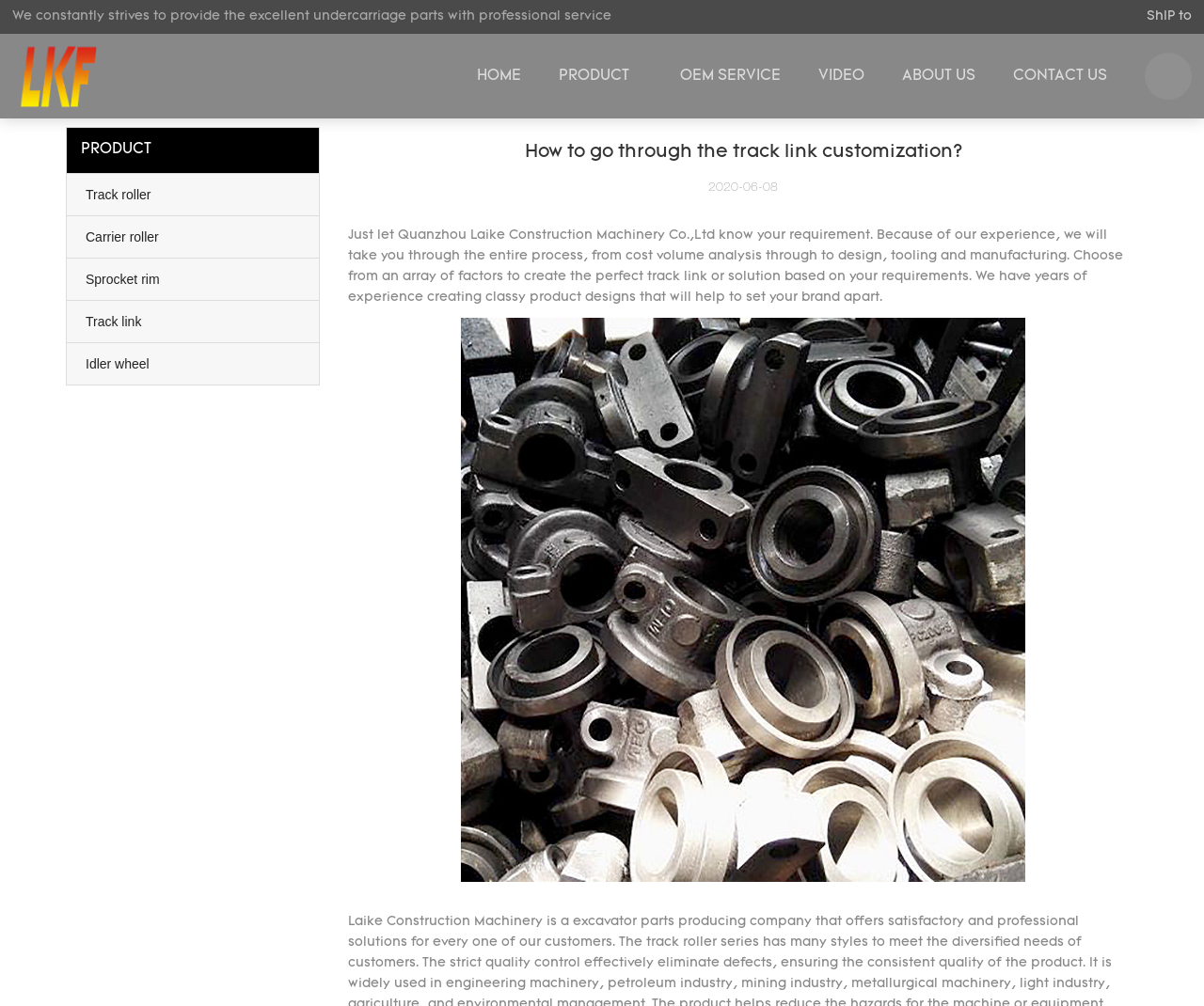Summarize the webpage with a detailed and informative caption.

The webpage appears to be a product information page for Laike Construction Machinery Co., Ltd. At the top left corner, there is a logo image with a link to the company's homepage. Next to the logo, there are six navigation links: HOME, PRODUCT, OEM SERVICE, VIDEO, ABOUT US, and CONTACT US.

Below the navigation links, there is a brief introduction to the company, stating that they strive to provide excellent undercarriage parts with professional service. On the top right corner, there is a "SHIP to" label.

The main content of the page is divided into two sections. On the left side, there are five product links: Track roller, Carrier roller, Sprocket rim, Track link, and Idler wheel. Each link has an emphasis on it, indicating that it's a highlighted or important feature.

On the right side, there is a section with a title "How to go through the track link customization?" followed by a date "2020-06-08". Below the title, there is a paragraph of text explaining the company's process for customizing track links, from cost volume analysis to design, tooling, and manufacturing. The text also mentions that the company has years of experience creating product designs that can help set a brand apart.

Below the text, there is a large image that takes up most of the right side of the page, likely showcasing the company's products or services.